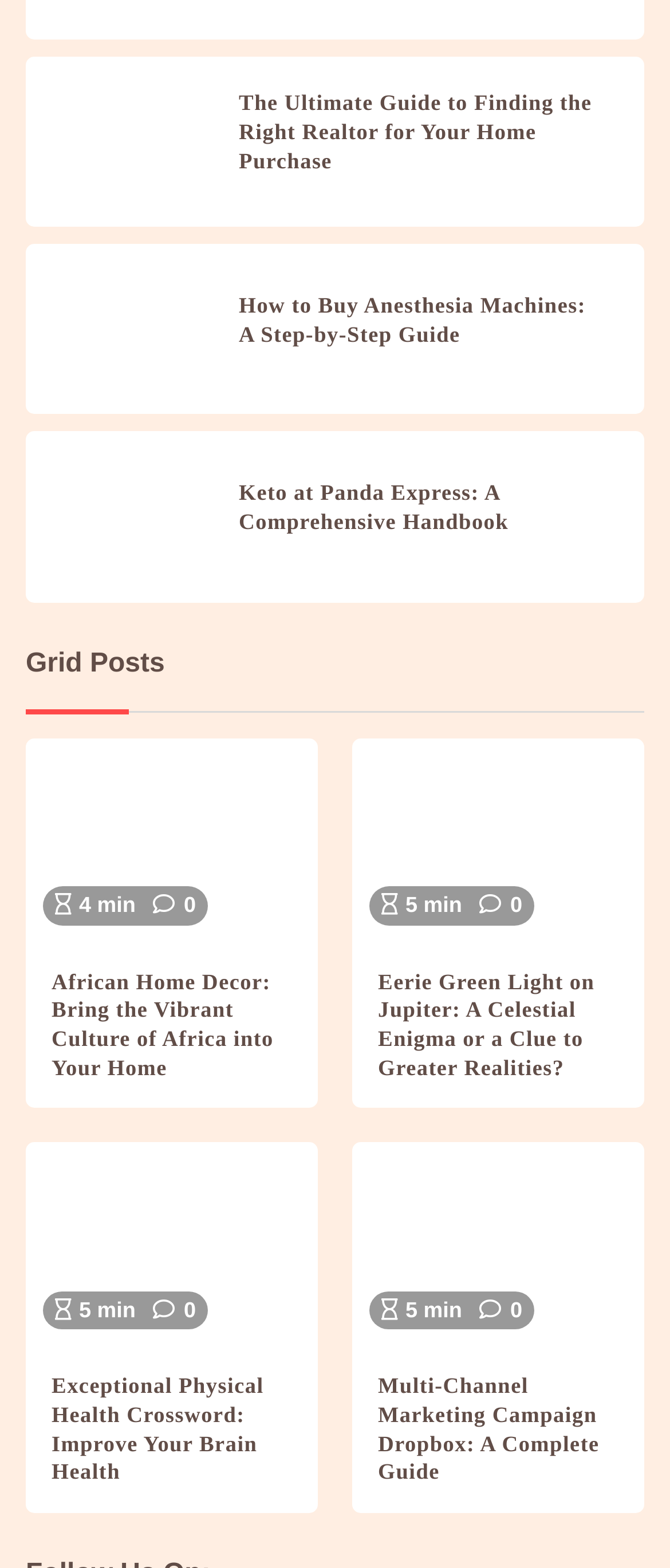Select the bounding box coordinates of the element I need to click to carry out the following instruction: "View the guide 'How to Buy Anesthesia Machines'".

[0.077, 0.172, 0.331, 0.248]